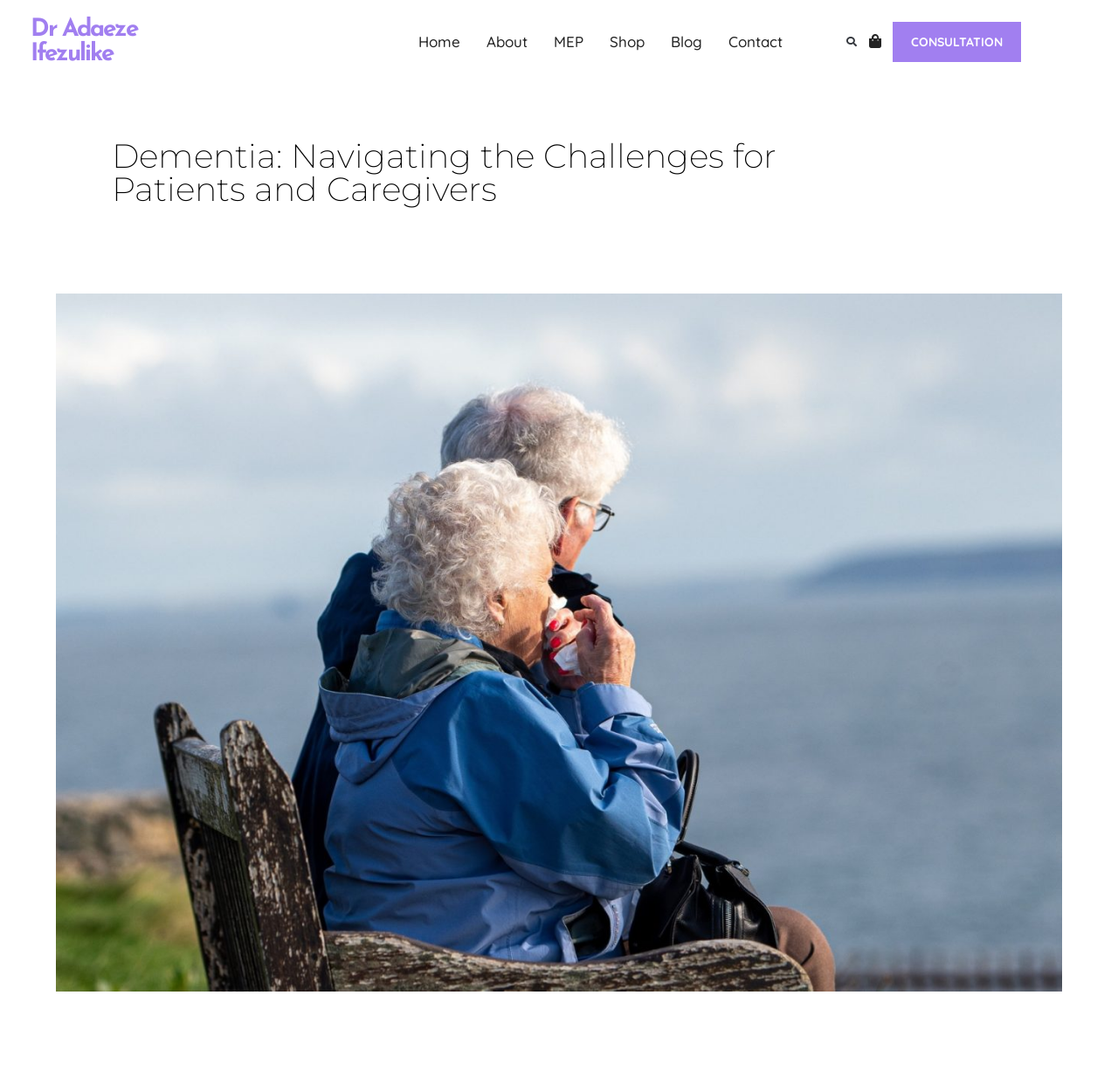Identify the coordinates of the bounding box for the element that must be clicked to accomplish the instruction: "Click on the 'Home' link".

[0.363, 0.02, 0.424, 0.057]